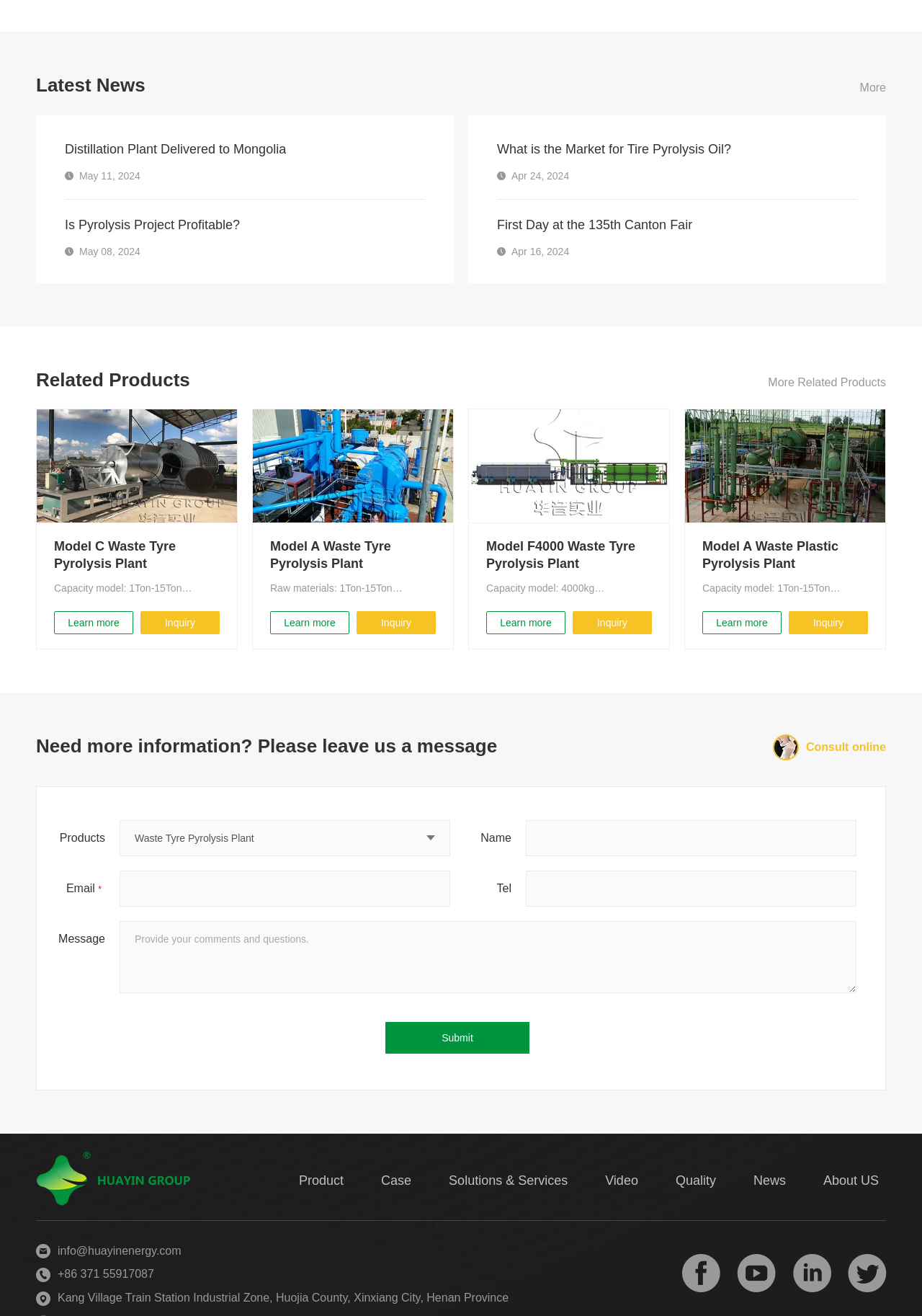Determine the bounding box coordinates of the clickable element to complete this instruction: "Consult online with a representative". Provide the coordinates in the format of four float numbers between 0 and 1, [left, top, right, bottom].

[0.838, 0.558, 0.961, 0.578]